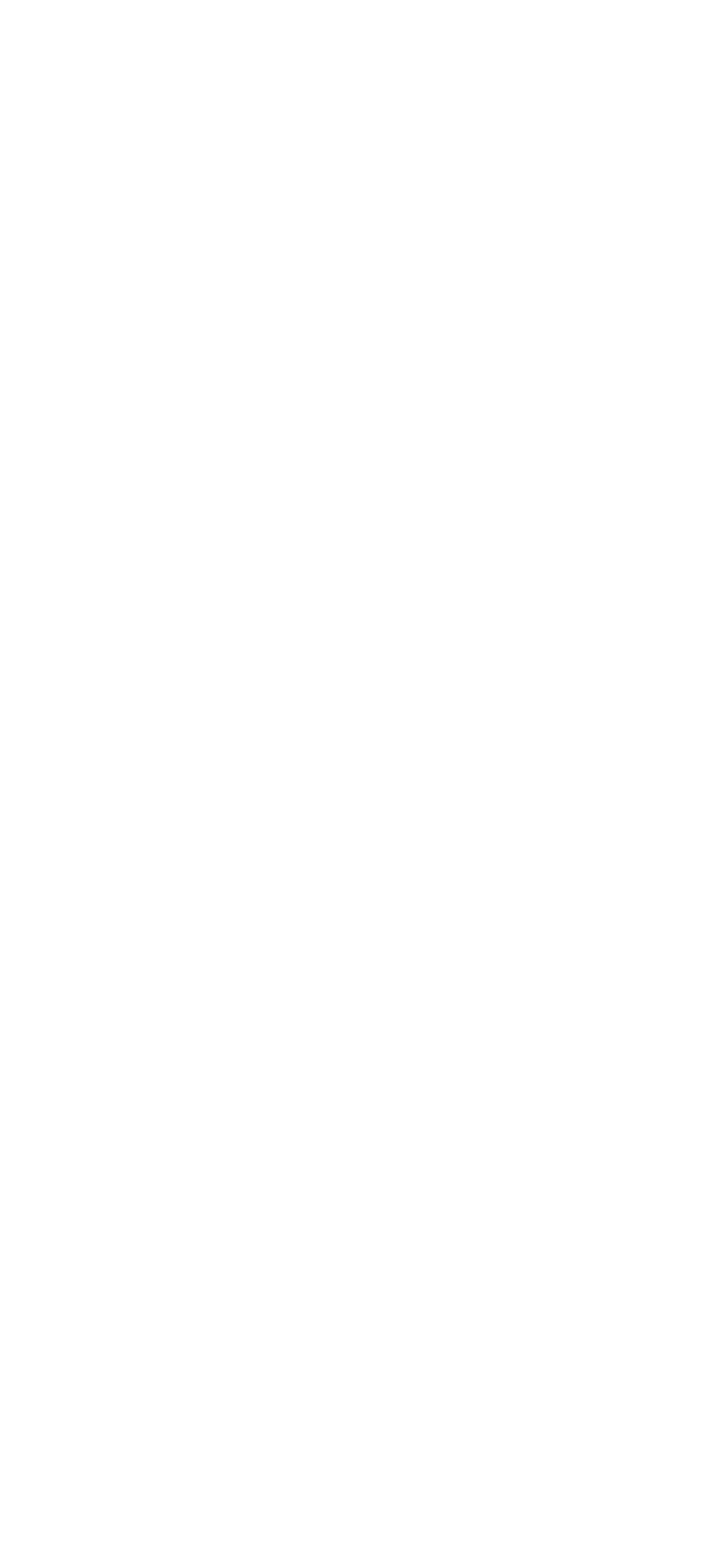Show the bounding box coordinates of the element that should be clicked to complete the task: "Read the GDPR Applicant Privacy Notices".

[0.051, 0.211, 0.621, 0.24]